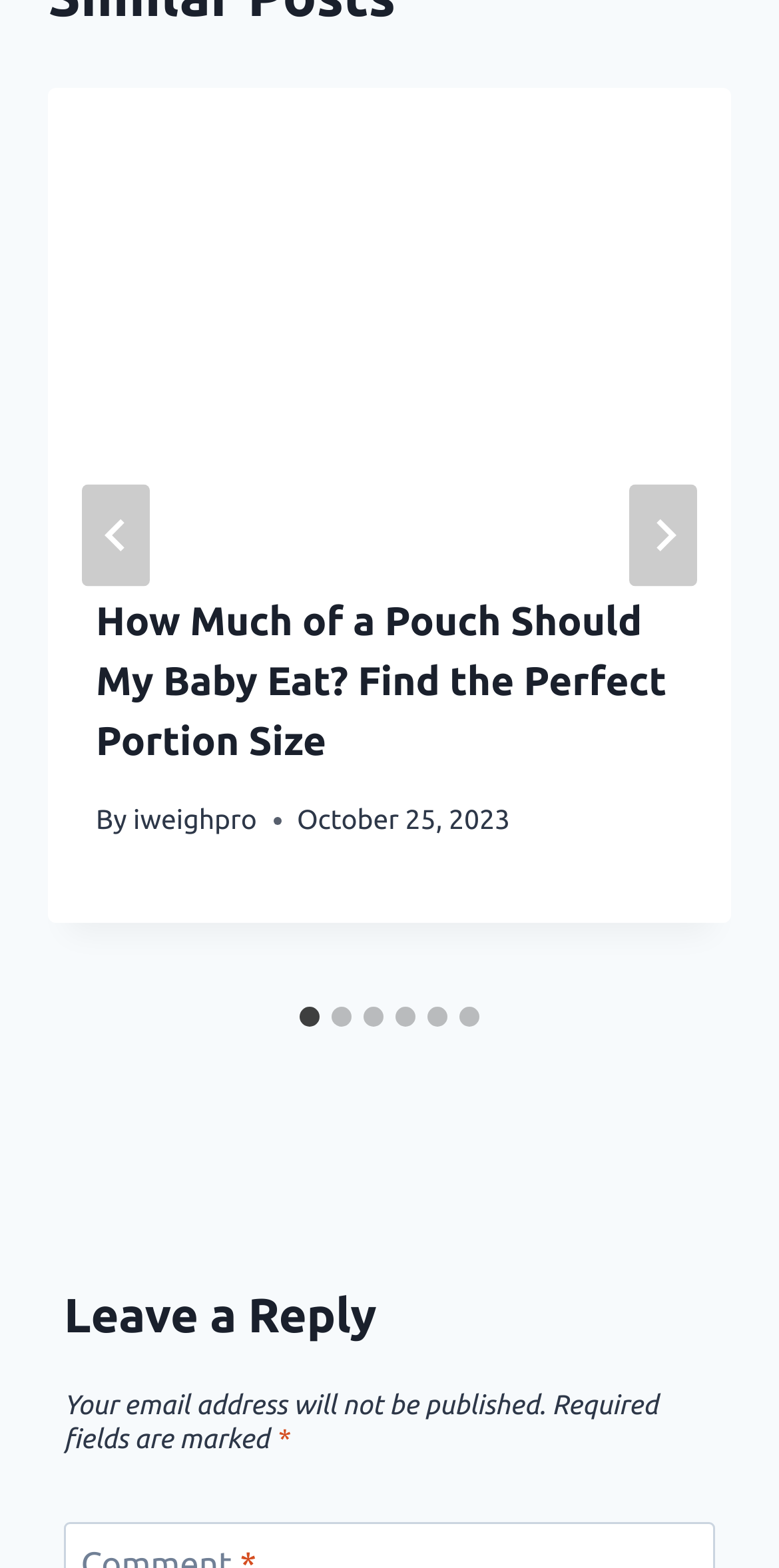Determine the bounding box coordinates of the clickable element to achieve the following action: 'Go to the last slide'. Provide the coordinates as four float values between 0 and 1, formatted as [left, top, right, bottom].

[0.105, 0.309, 0.192, 0.374]